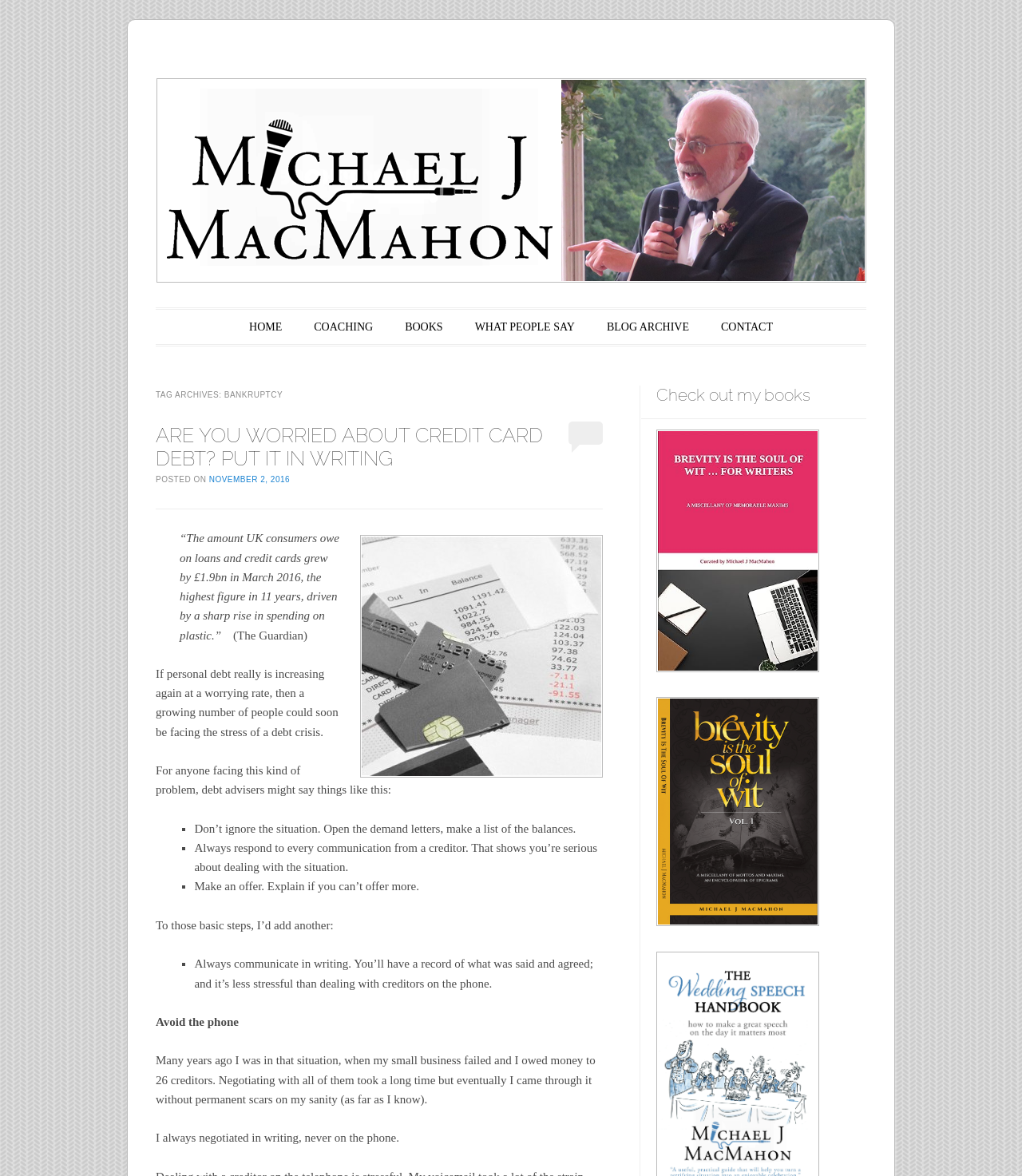Please identify the coordinates of the bounding box for the clickable region that will accomplish this instruction: "Check out the books".

[0.642, 0.563, 0.802, 0.574]